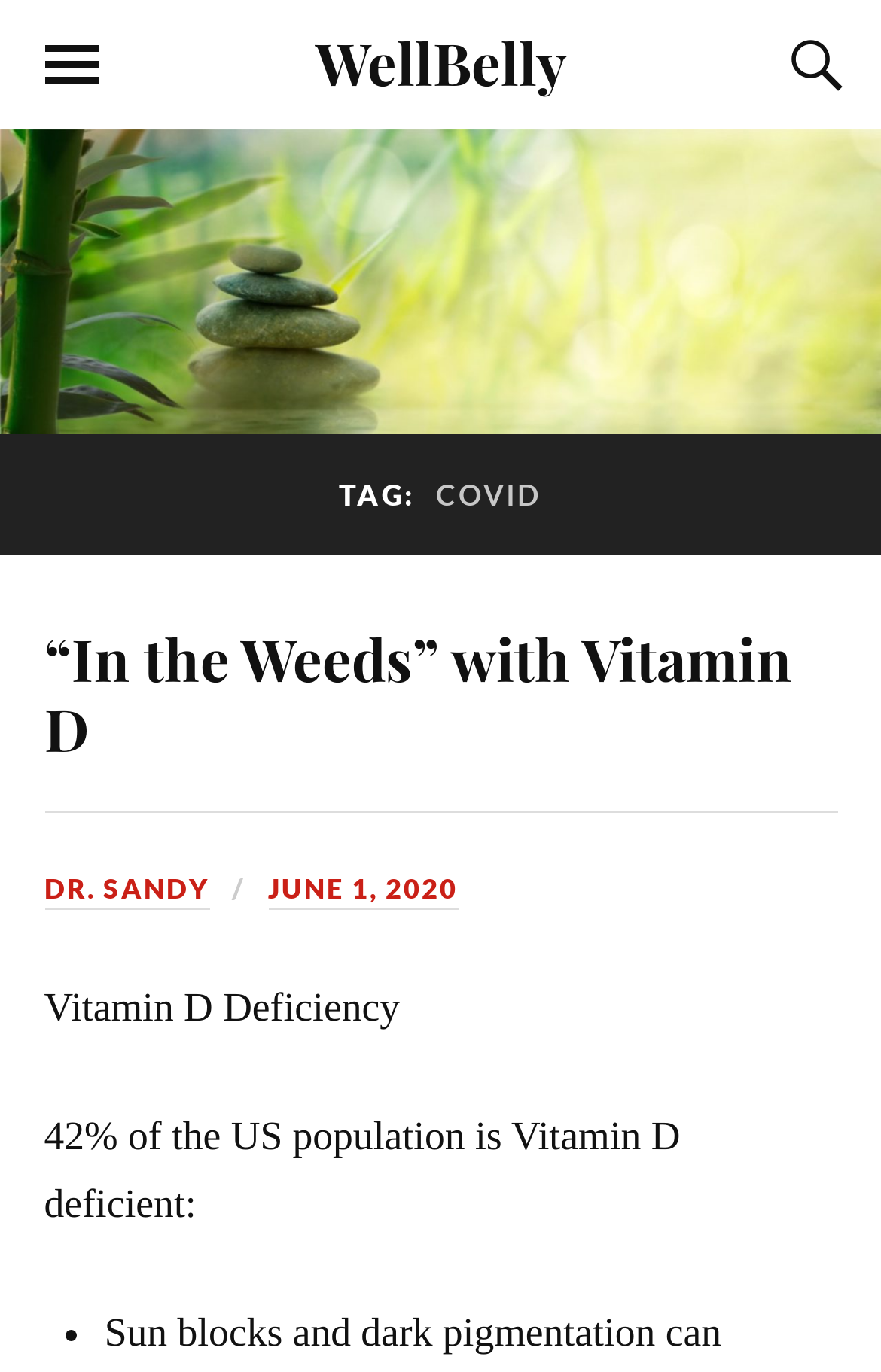Identify the bounding box for the UI element specified in this description: "Toggle the mobile menu". The coordinates must be four float numbers between 0 and 1, formatted as [left, top, right, bottom].

[0.05, 0.002, 0.112, 0.091]